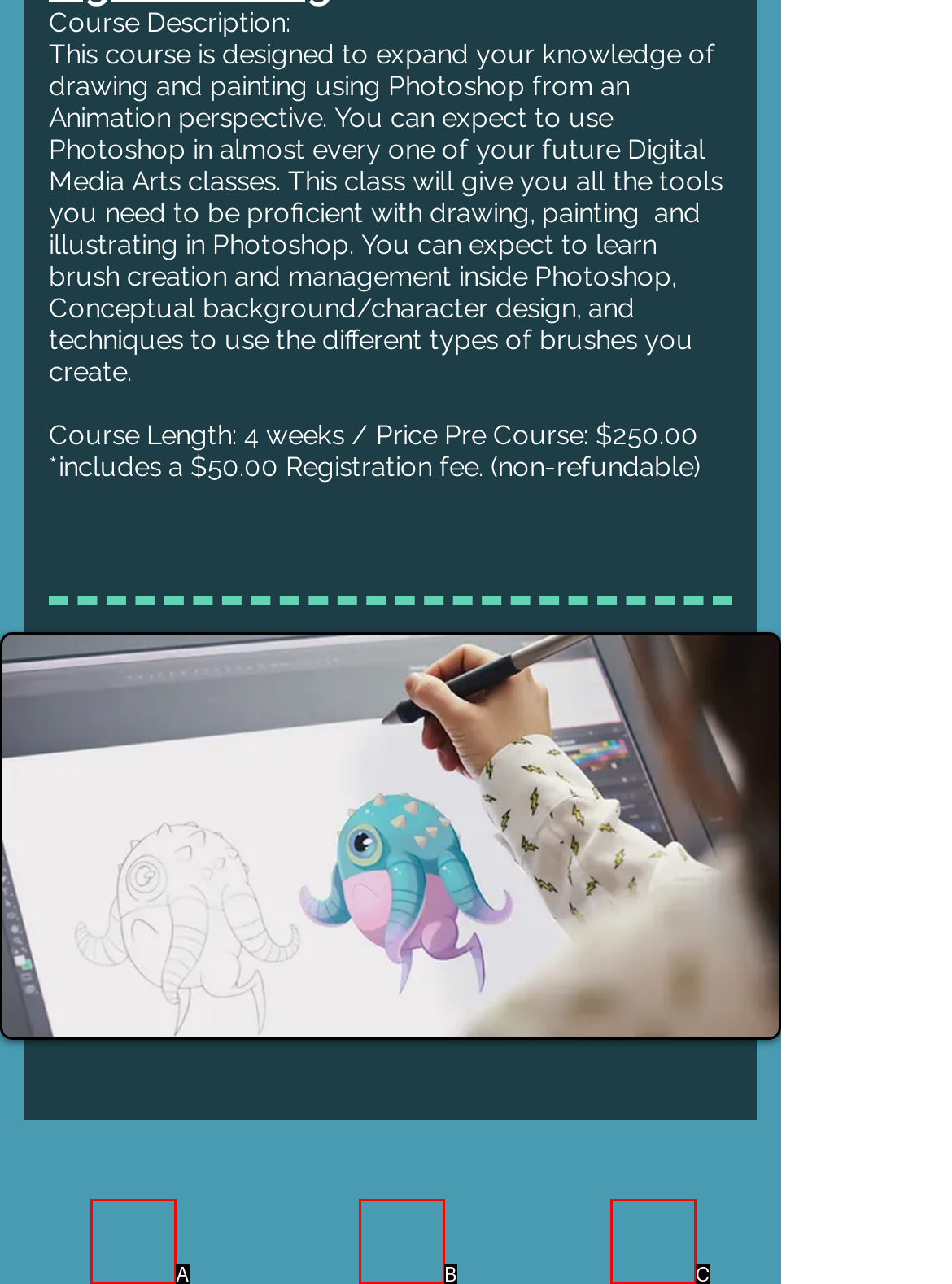Determine which option matches the element description: aria-label="Facebook"
Reply with the letter of the appropriate option from the options provided.

A